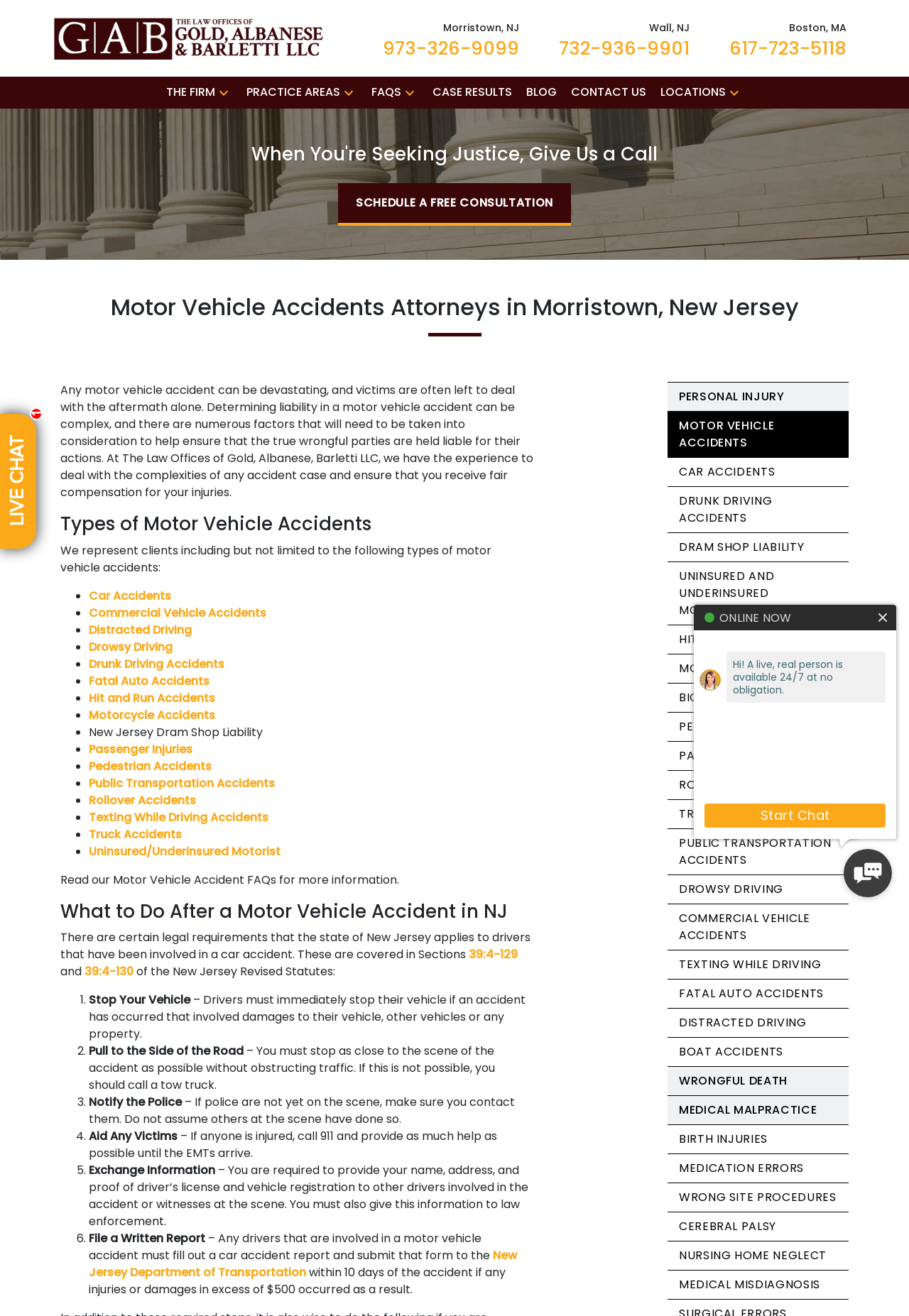How many types of motor vehicle accidents are listed on this page?
Using the details from the image, give an elaborate explanation to answer the question.

By counting the list markers and corresponding links, I found that there are 15 types of motor vehicle accidents listed on this page, including car accidents, commercial vehicle accidents, distracted driving, and more.